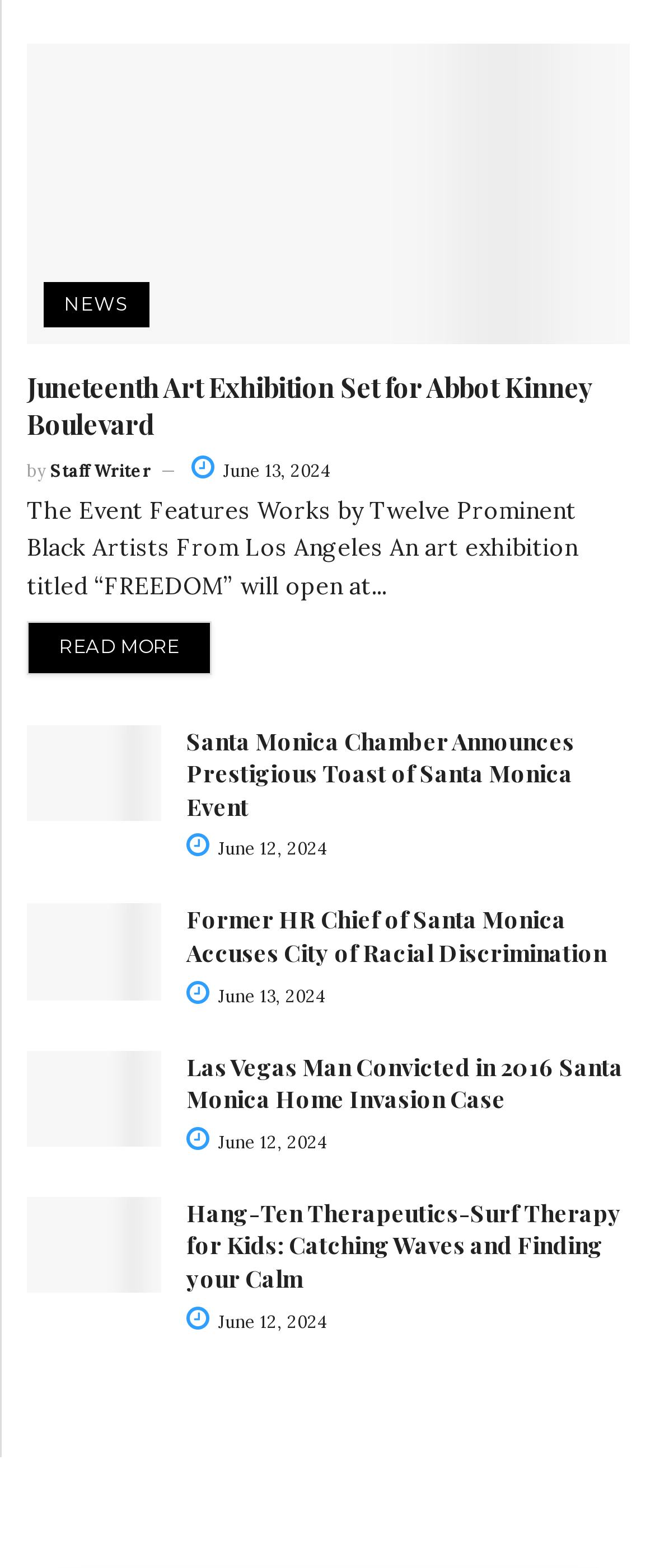Look at the image and answer the question in detail:
What is the theme of the 'Hang-Ten Therapeutics-Surf Therapy for Kids: Catching Waves and Finding your Calm' article?

The theme of the article is inferred from its title, which mentions 'Surf Therapy for Kids' and 'Catching Waves and Finding your Calm', suggesting that the article is about a therapy program for kids that involves surfing.